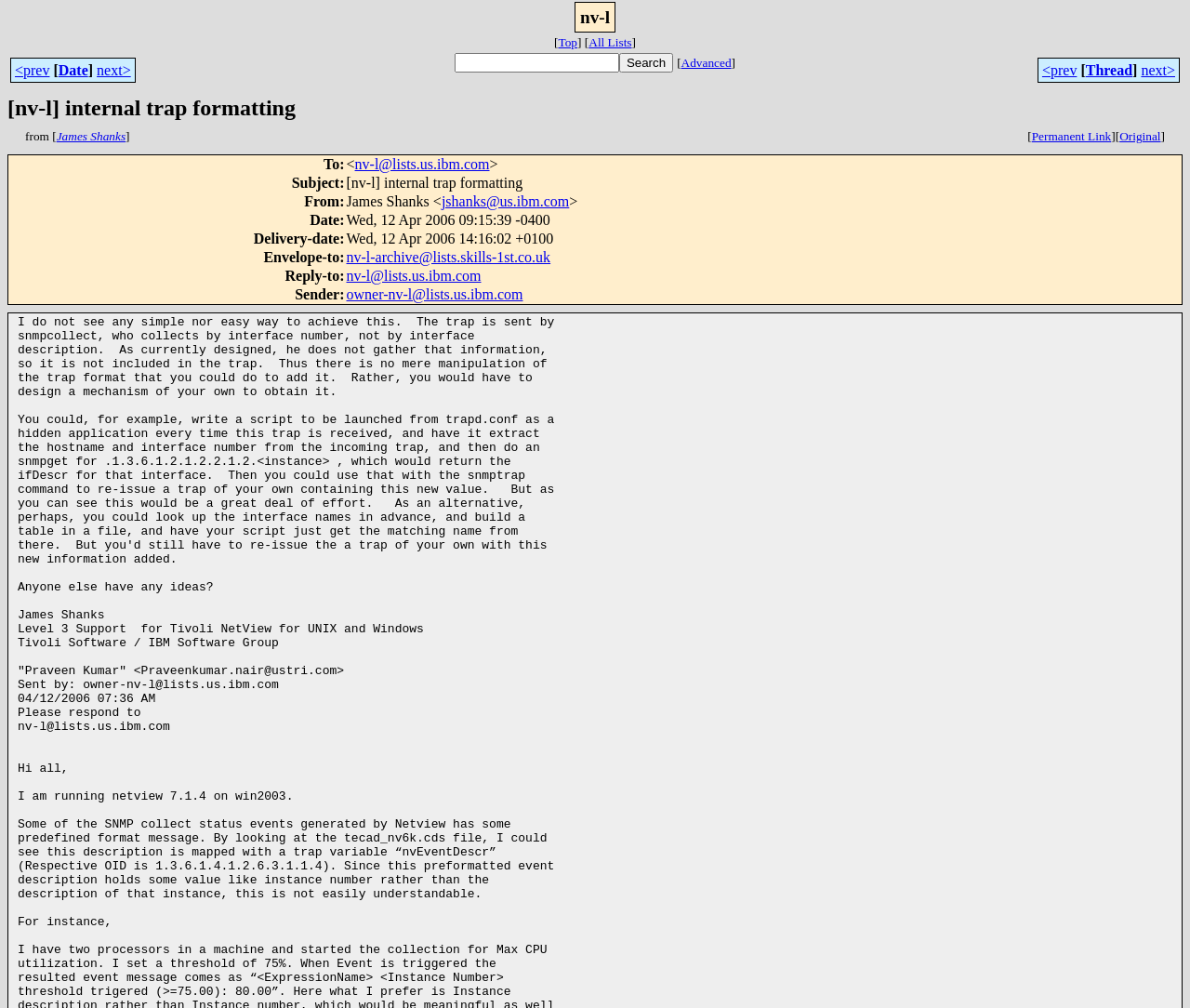Locate the bounding box coordinates of the clickable area needed to fulfill the instruction: "Search for something".

[0.382, 0.053, 0.52, 0.072]